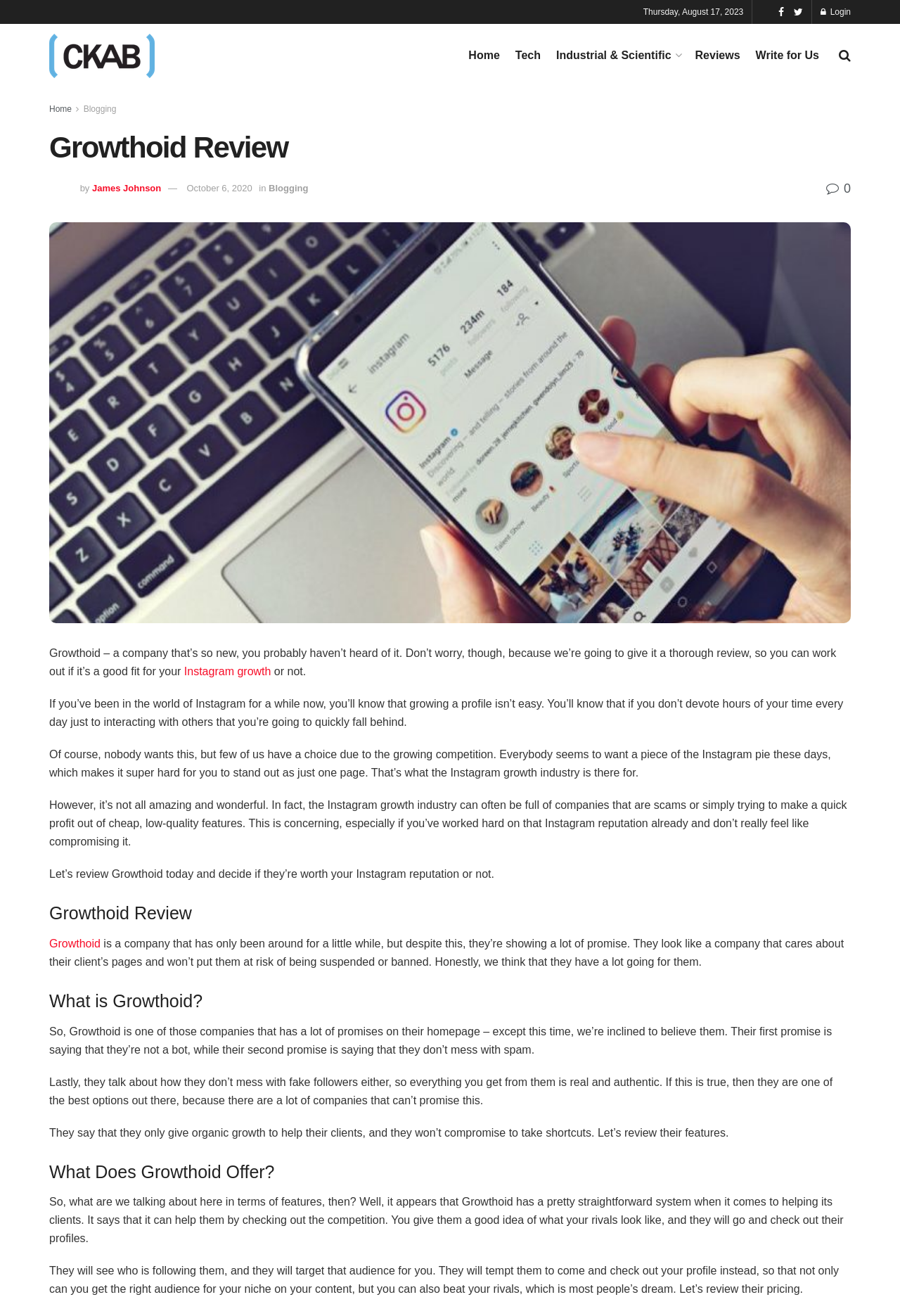Locate the bounding box coordinates of the clickable element to fulfill the following instruction: "Check out Growthoid features". Provide the coordinates as four float numbers between 0 and 1 in the format [left, top, right, bottom].

[0.055, 0.712, 0.112, 0.722]